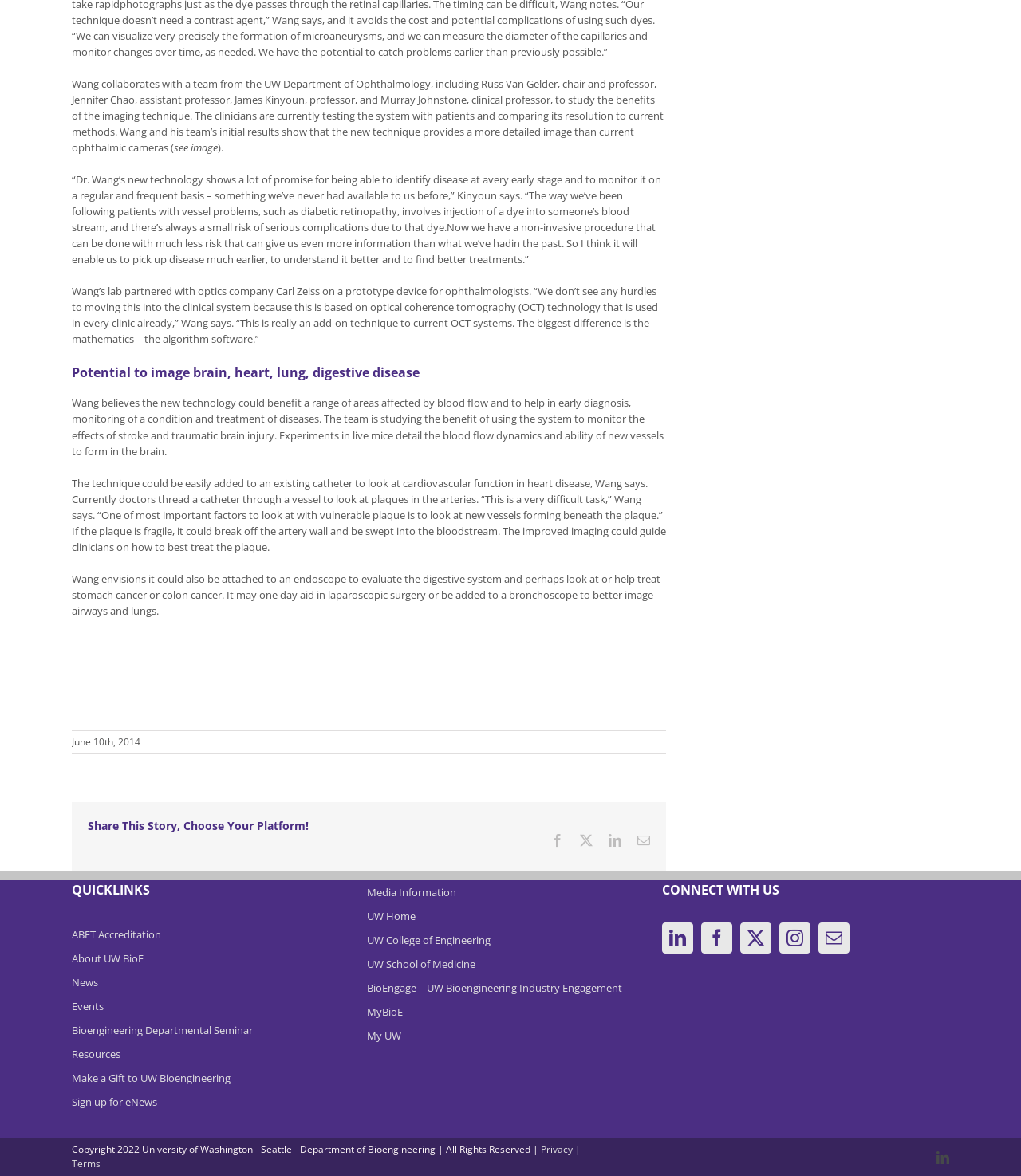Examine the screenshot and answer the question in as much detail as possible: What is Dr. Wang's new technology used for?

According to the text, Dr. Wang's new technology is used for imaging brain, heart, lung, and digestive disease. This is mentioned in the section 'Potential to image brain, heart, lung, digestive disease' where it explains how the technology can benefit a range of areas affected by blood flow and help in early diagnosis, monitoring of a condition and treatment of diseases.